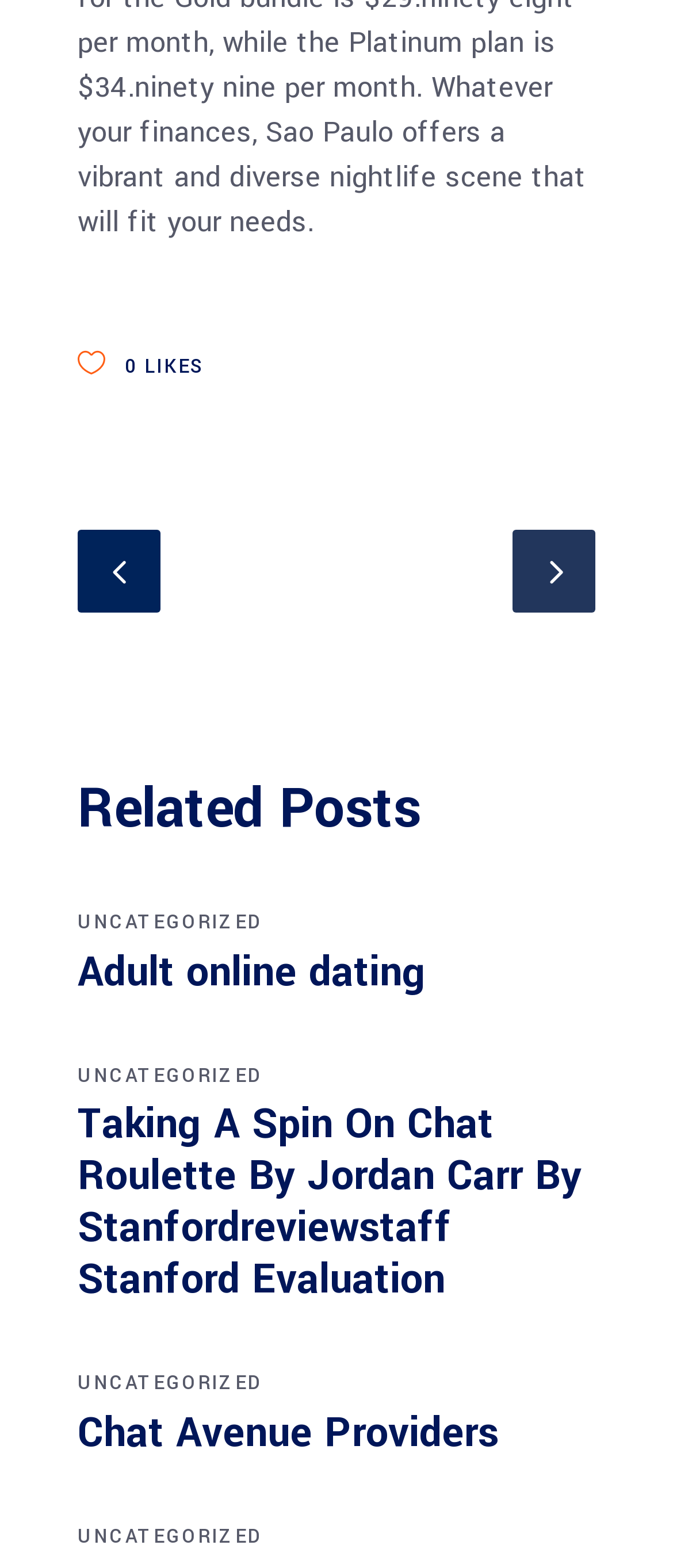What is the position of the 'Related Posts' heading?
Please give a well-detailed answer to the question.

By comparing the y1 and y2 coordinates of the 'Related Posts' heading and the layout table, I found that the 'Related Posts' heading has a y1 coordinate of 0.502, which is smaller than the y1 coordinate of the layout table (0.268), indicating that it is positioned above the layout table.